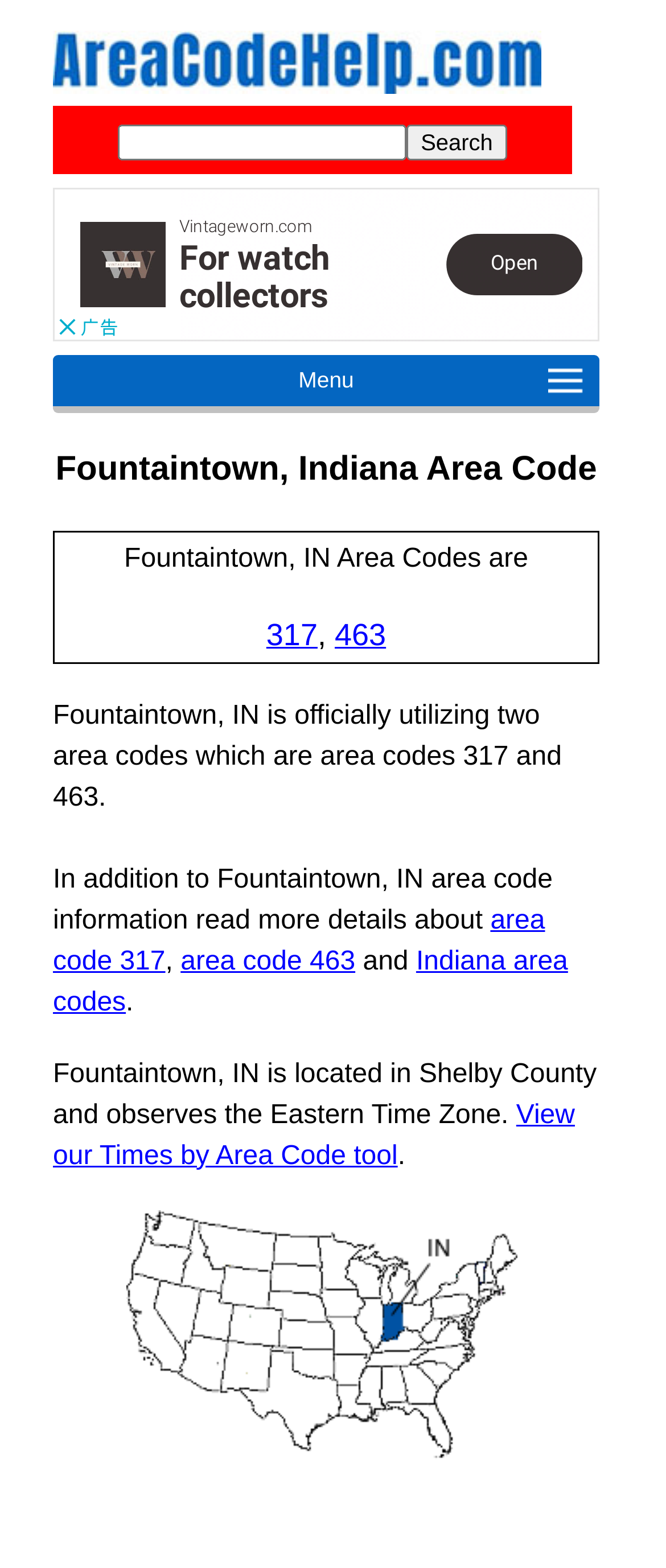Provide the bounding box coordinates of the area you need to click to execute the following instruction: "Click the logo link".

[0.079, 0.046, 0.813, 0.064]